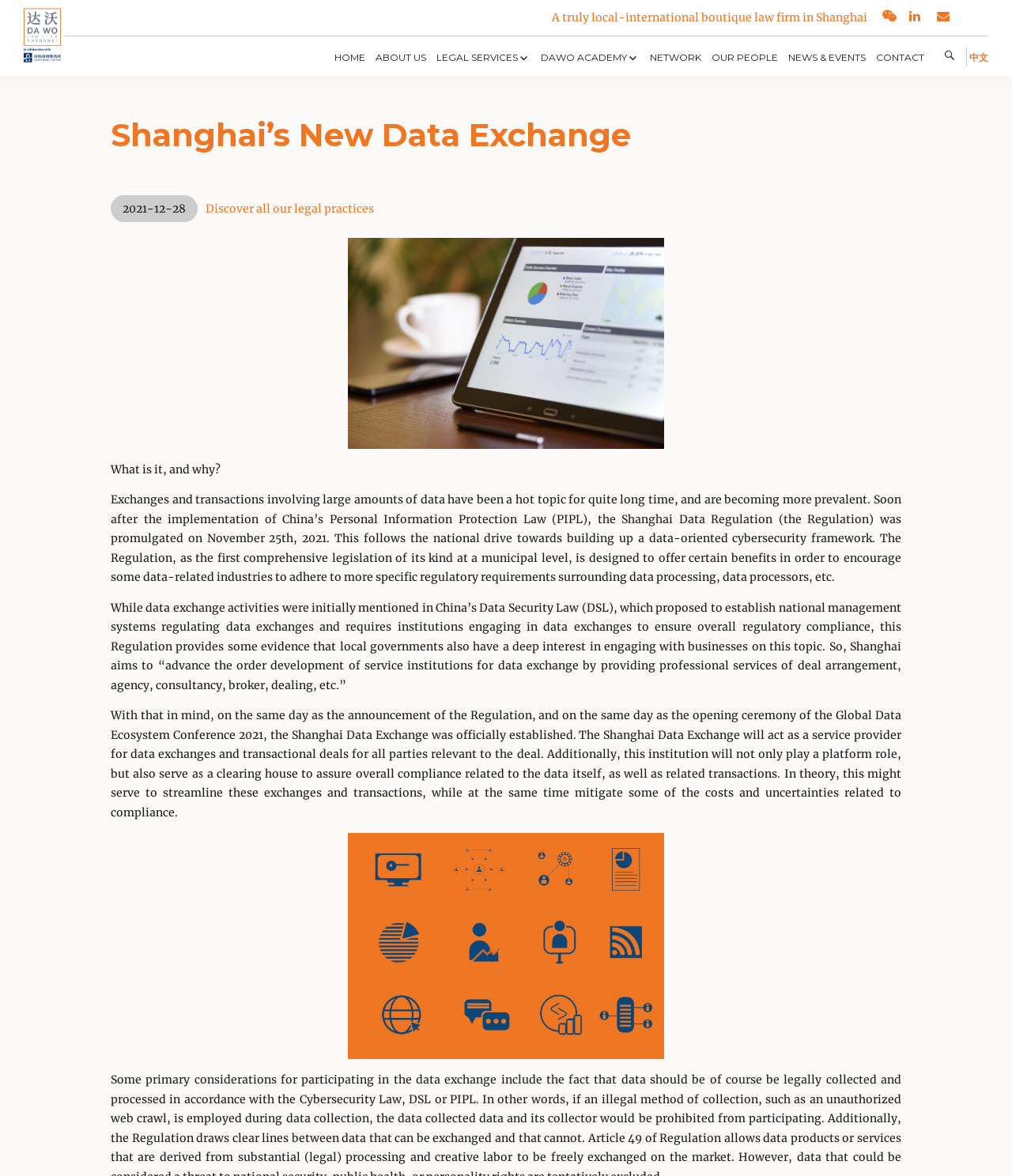With reference to the image, please provide a detailed answer to the following question: What is the date of the implementation of China's Personal Information Protection Law?

The webpage mentions that the Shanghai Data Regulation was promulgated on November 25th, 2021, but it does not provide the date of the implementation of China's Personal Information Protection Law.